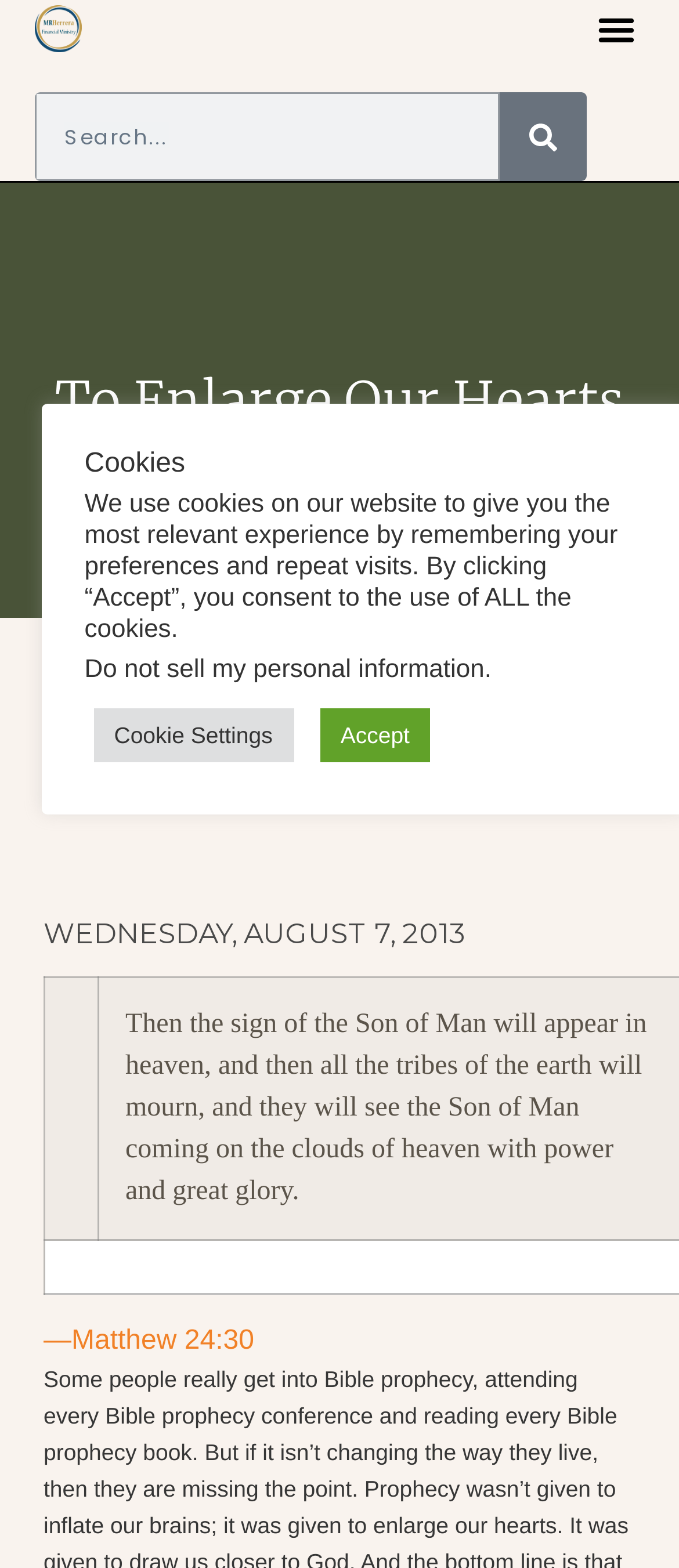Kindly respond to the following question with a single word or a brief phrase: 
Is the menu toggle button expanded?

False